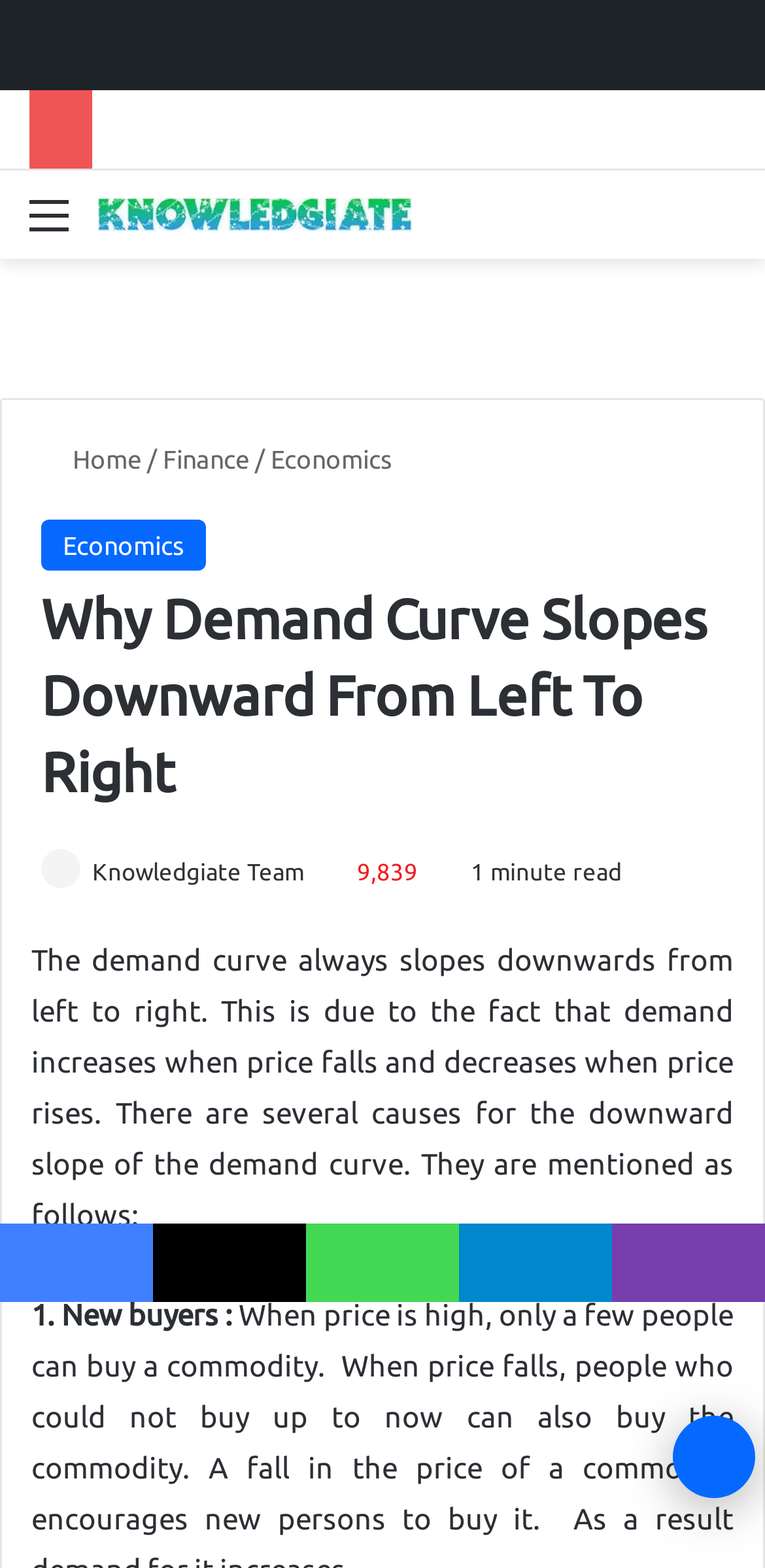Identify the bounding box coordinates of the part that should be clicked to carry out this instruction: "Share on Facebook".

[0.0, 0.78, 0.2, 0.83]